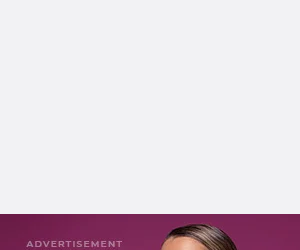What is the background of the image?
Using the picture, provide a one-word or short phrase answer.

Subtle gradient